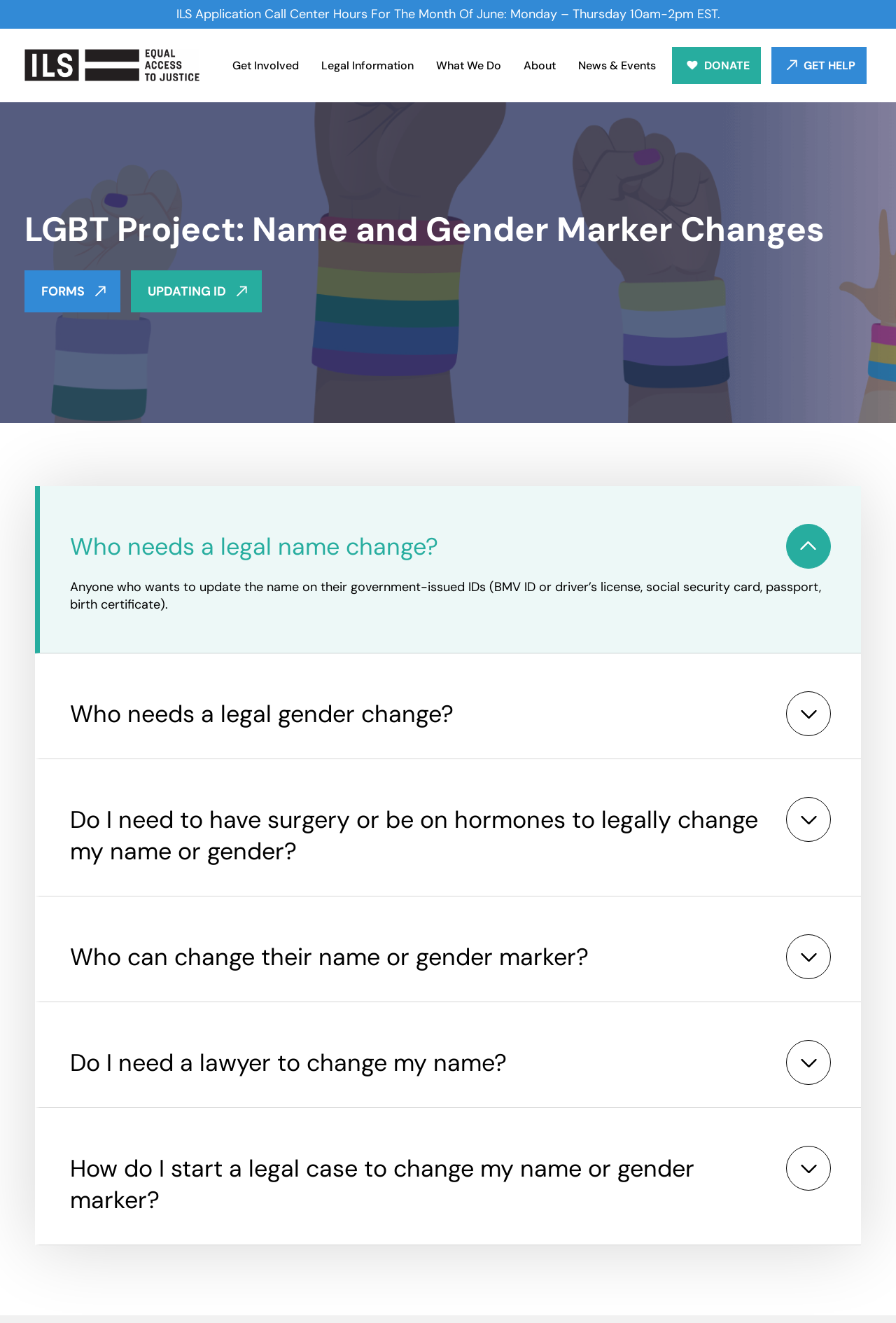Please provide the bounding box coordinates for the element that needs to be clicked to perform the following instruction: "Visit the 'Indiana Legal Services, Inc. (ILS)' website". The coordinates should be given as four float numbers between 0 and 1, i.e., [left, top, right, bottom].

[0.027, 0.037, 0.223, 0.062]